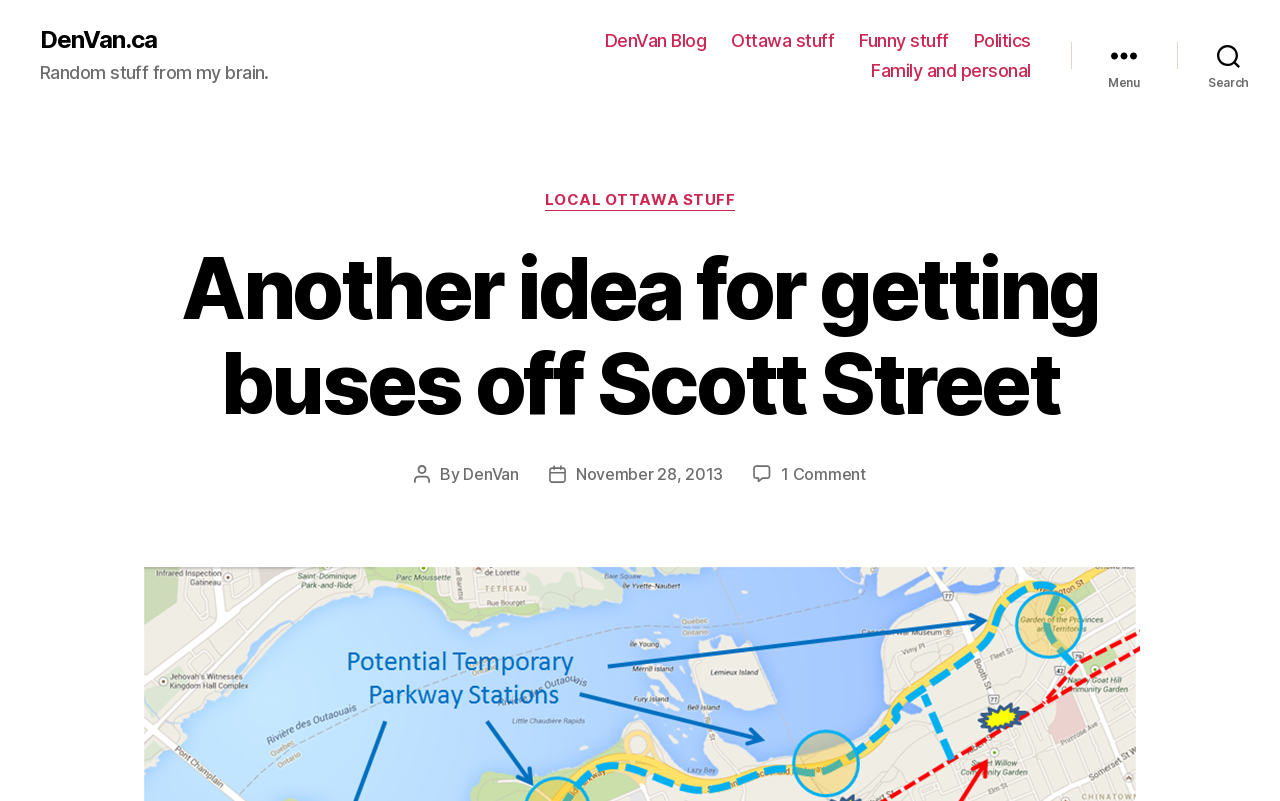Find the headline of the webpage and generate its text content.

Another idea for getting buses off Scott Street